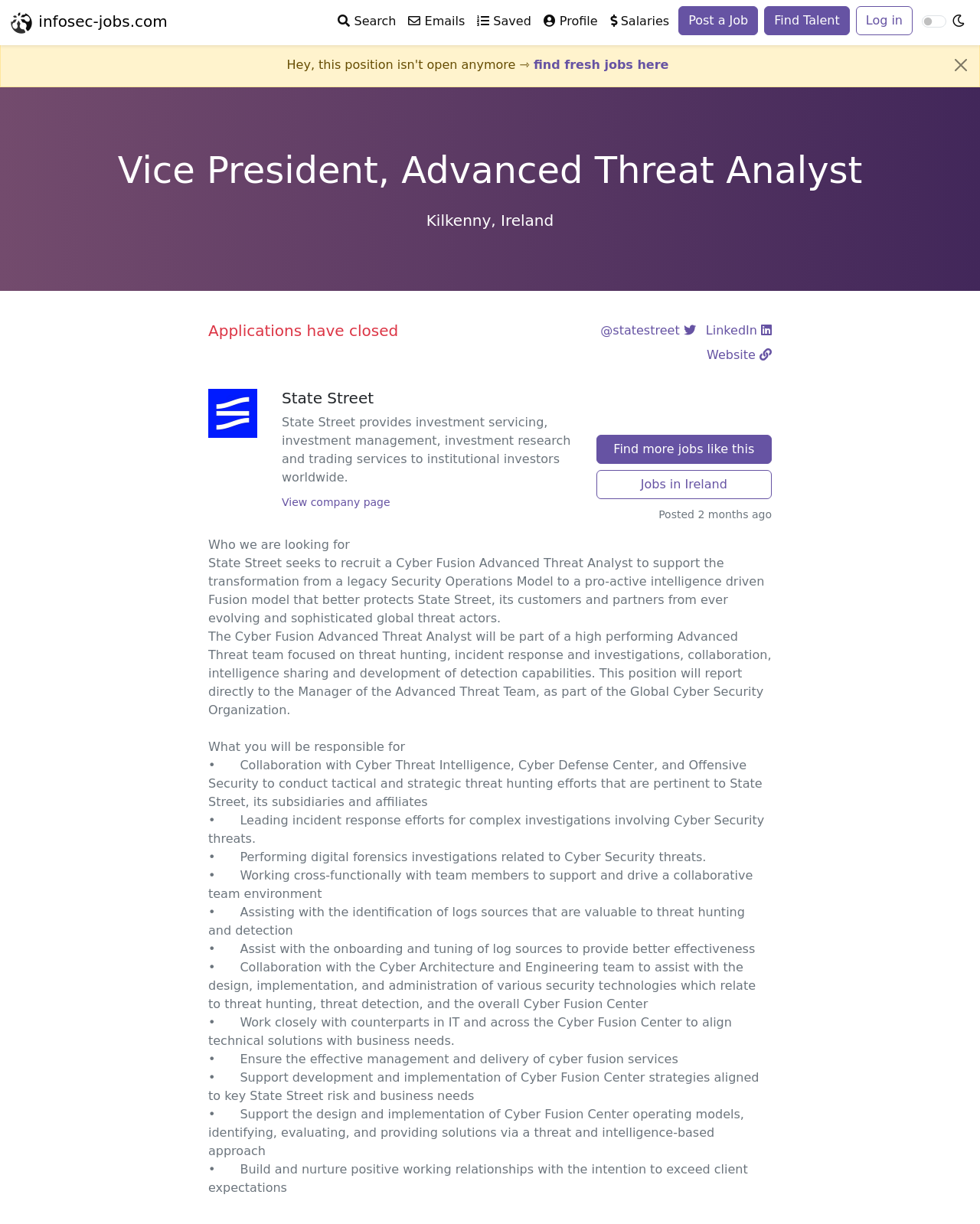Using the provided description Jobs in Ireland, find the bounding box coordinates for the UI element. Provide the coordinates in (top-left x, top-left y, bottom-right x, bottom-right y) format, ensuring all values are between 0 and 1.

[0.608, 0.384, 0.787, 0.408]